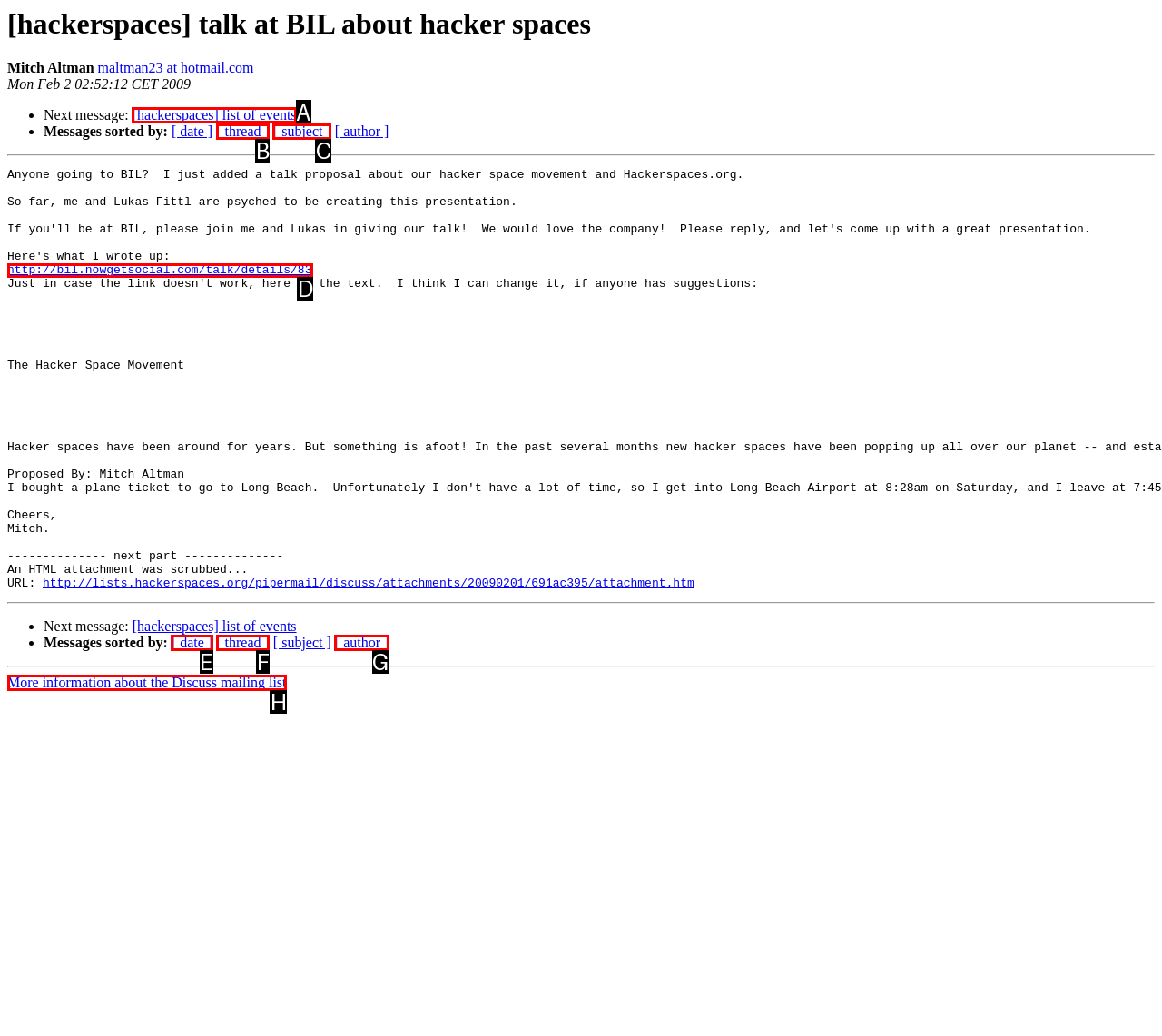Indicate the HTML element to be clicked to accomplish this task: Go to the list of events Respond using the letter of the correct option.

A